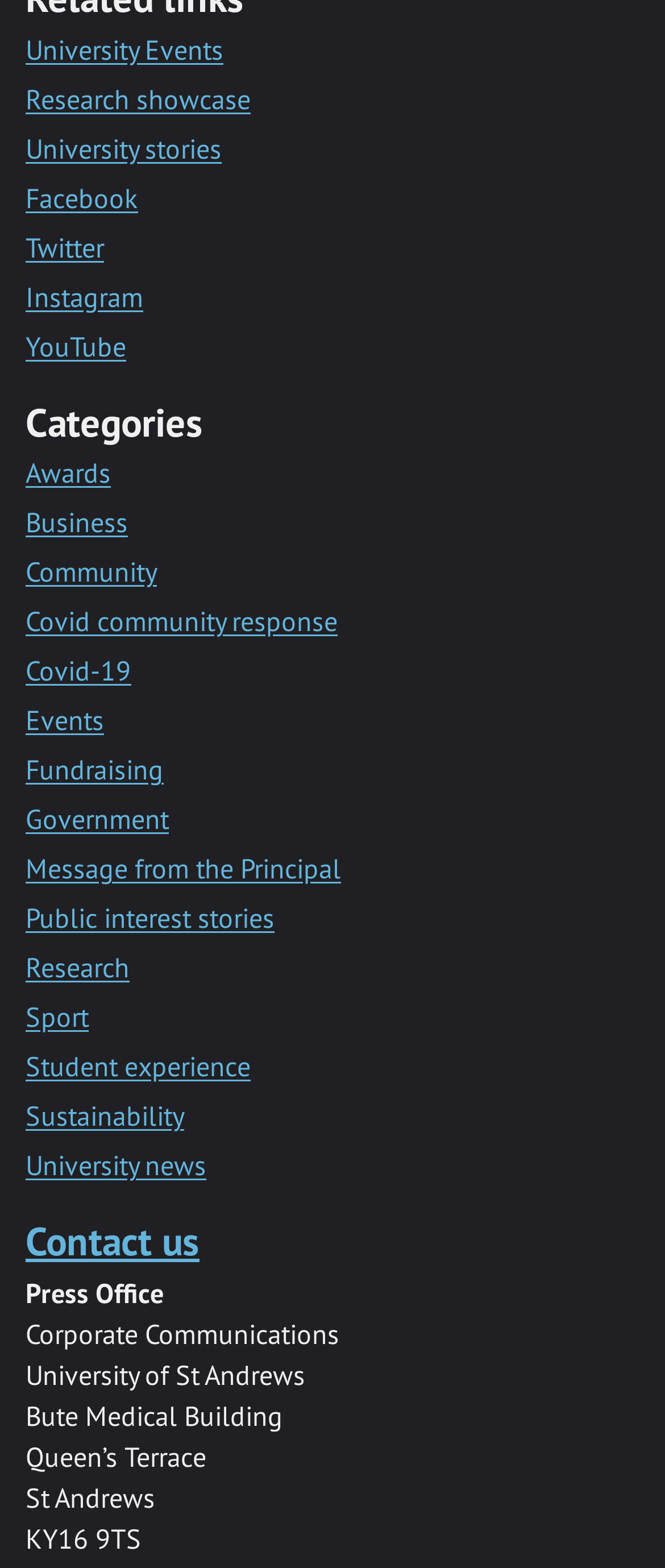What categories are listed on the webpage?
Using the image provided, answer with just one word or phrase.

Awards, Business, Community, etc.